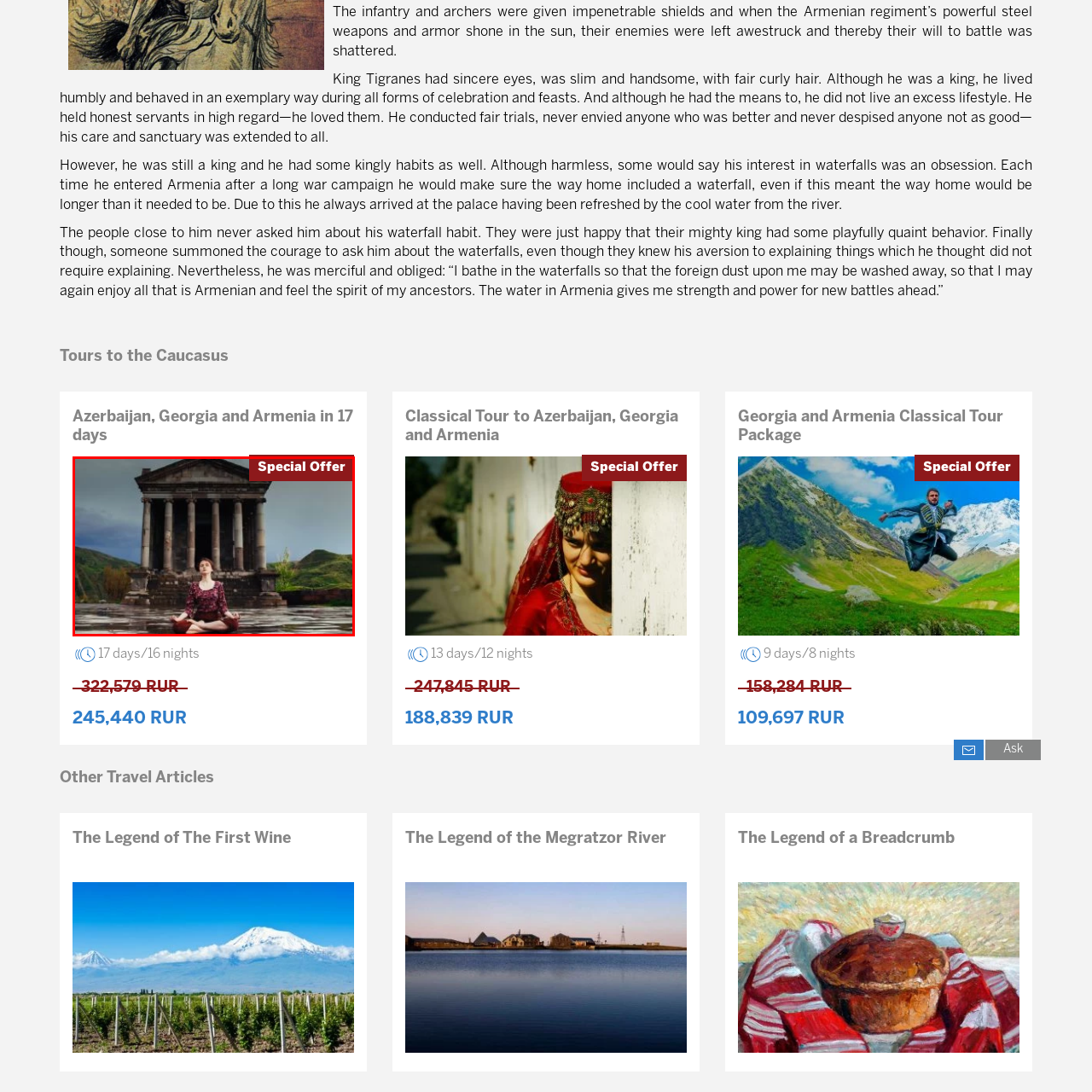Observe the image within the red boundary, What is the color of the banner in the top right corner? Respond with a one-word or short phrase answer.

Vibrant red